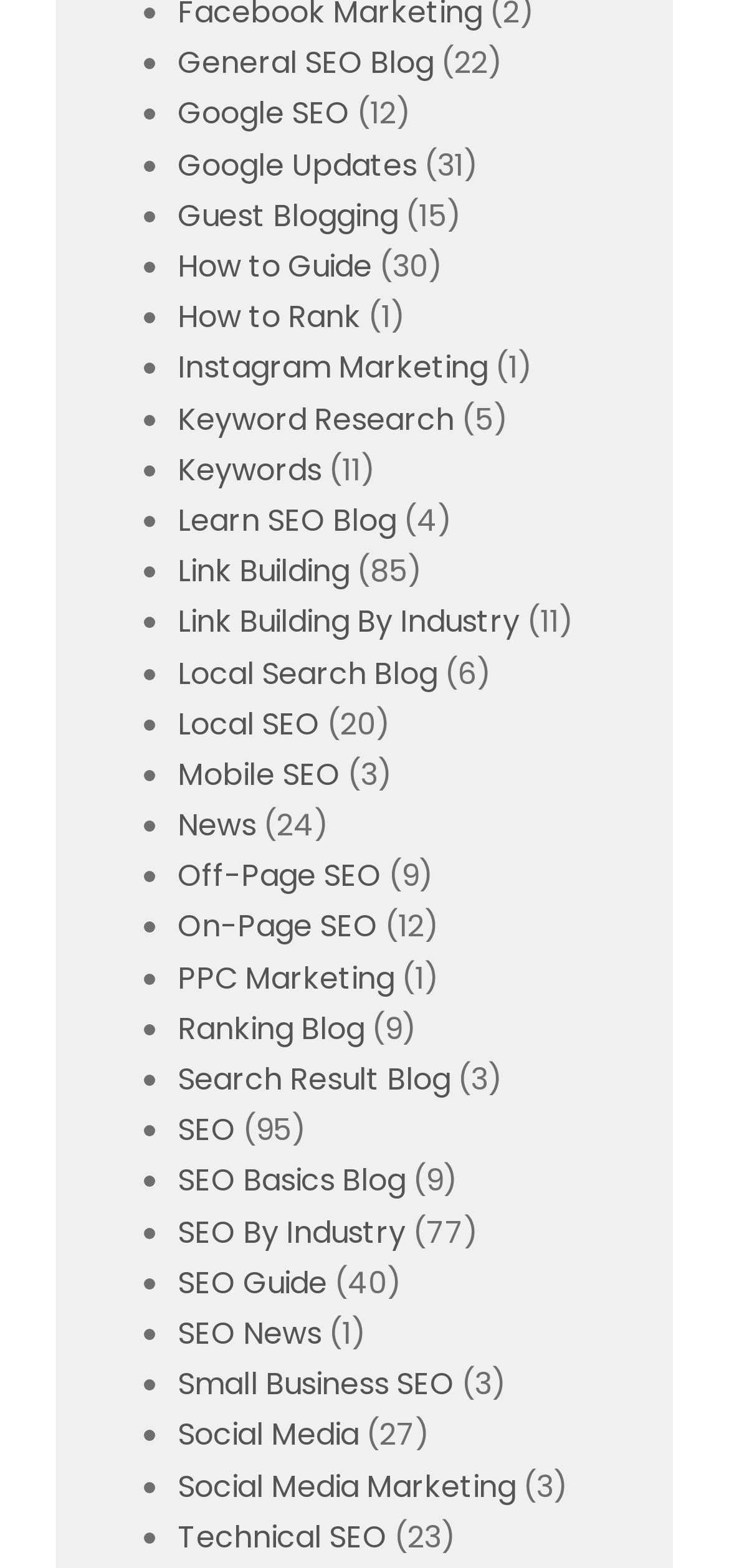Indicate the bounding box coordinates of the clickable region to achieve the following instruction: "Explore Google SEO."

[0.226, 0.66, 0.433, 0.684]